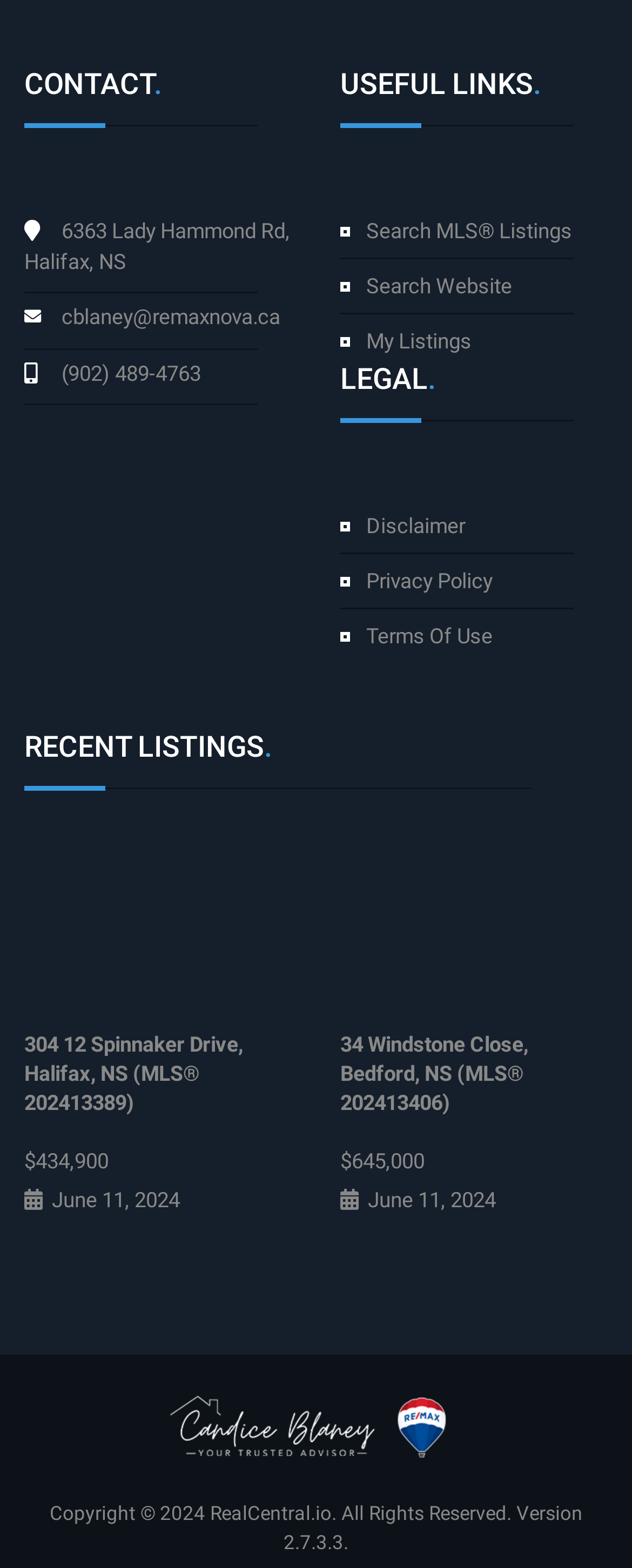Highlight the bounding box coordinates of the element that should be clicked to carry out the following instruction: "Get A Job". The coordinates must be given as four float numbers ranging from 0 to 1, i.e., [left, top, right, bottom].

None